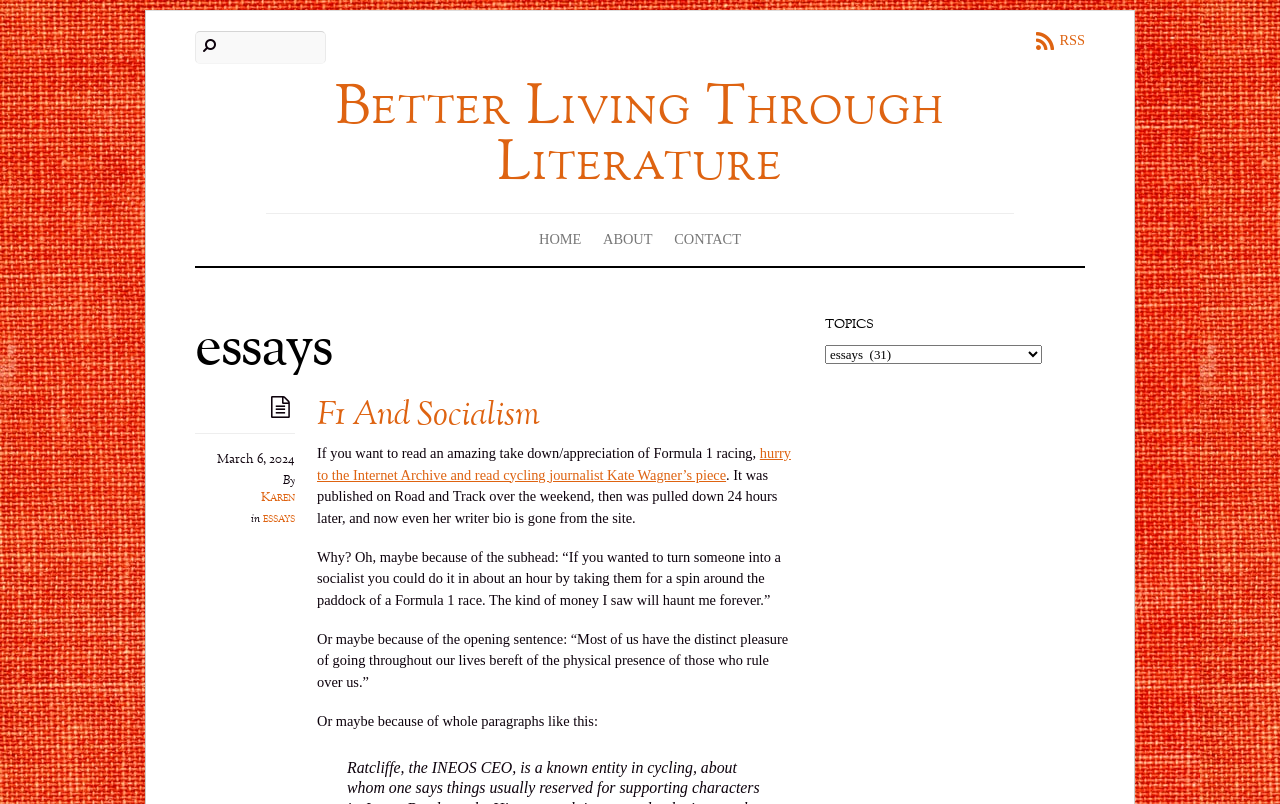Determine the bounding box coordinates of the clickable region to carry out the instruction: "go to home page".

[0.417, 0.279, 0.458, 0.316]